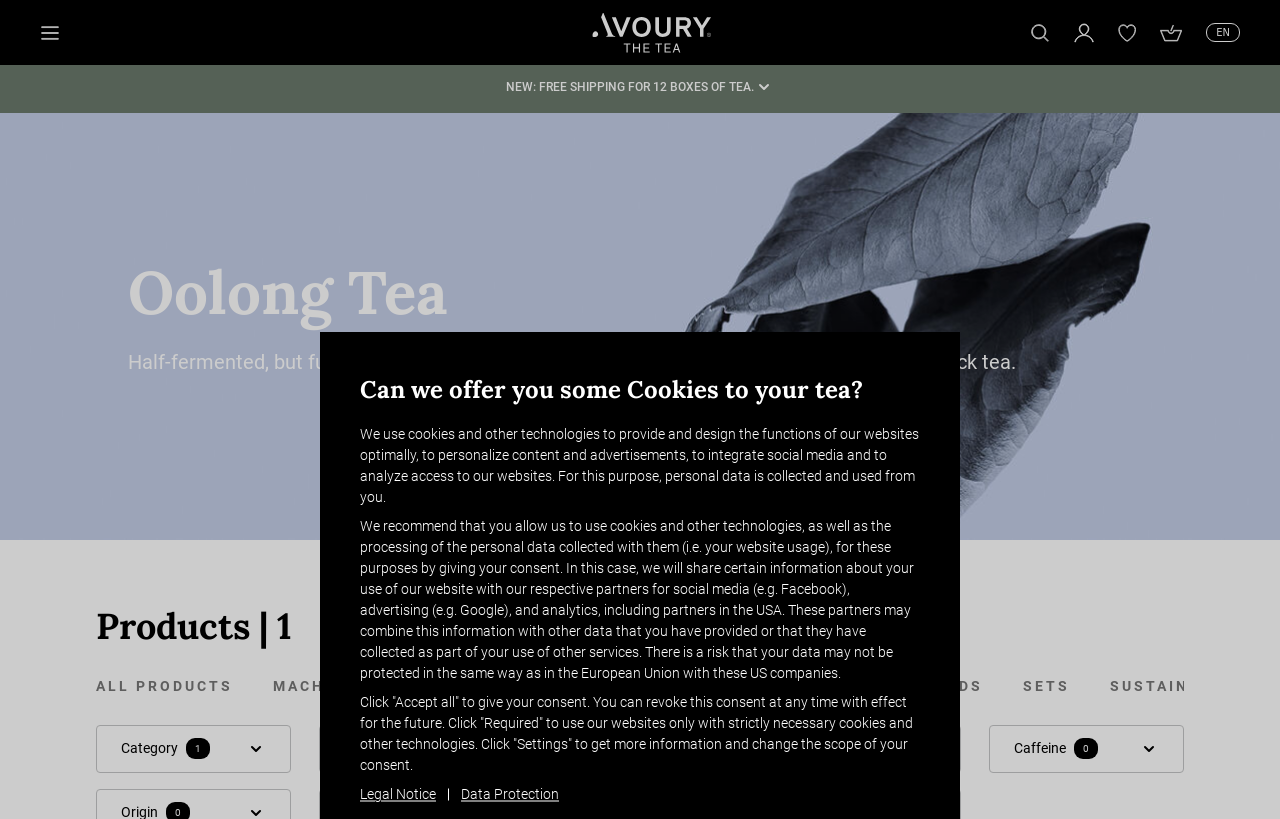Extract the bounding box coordinates for the UI element described by the text: "Specials". The coordinates should be in the form of [left, top, right, bottom] with values between 0 and 1.

[0.319, 0.825, 0.388, 0.851]